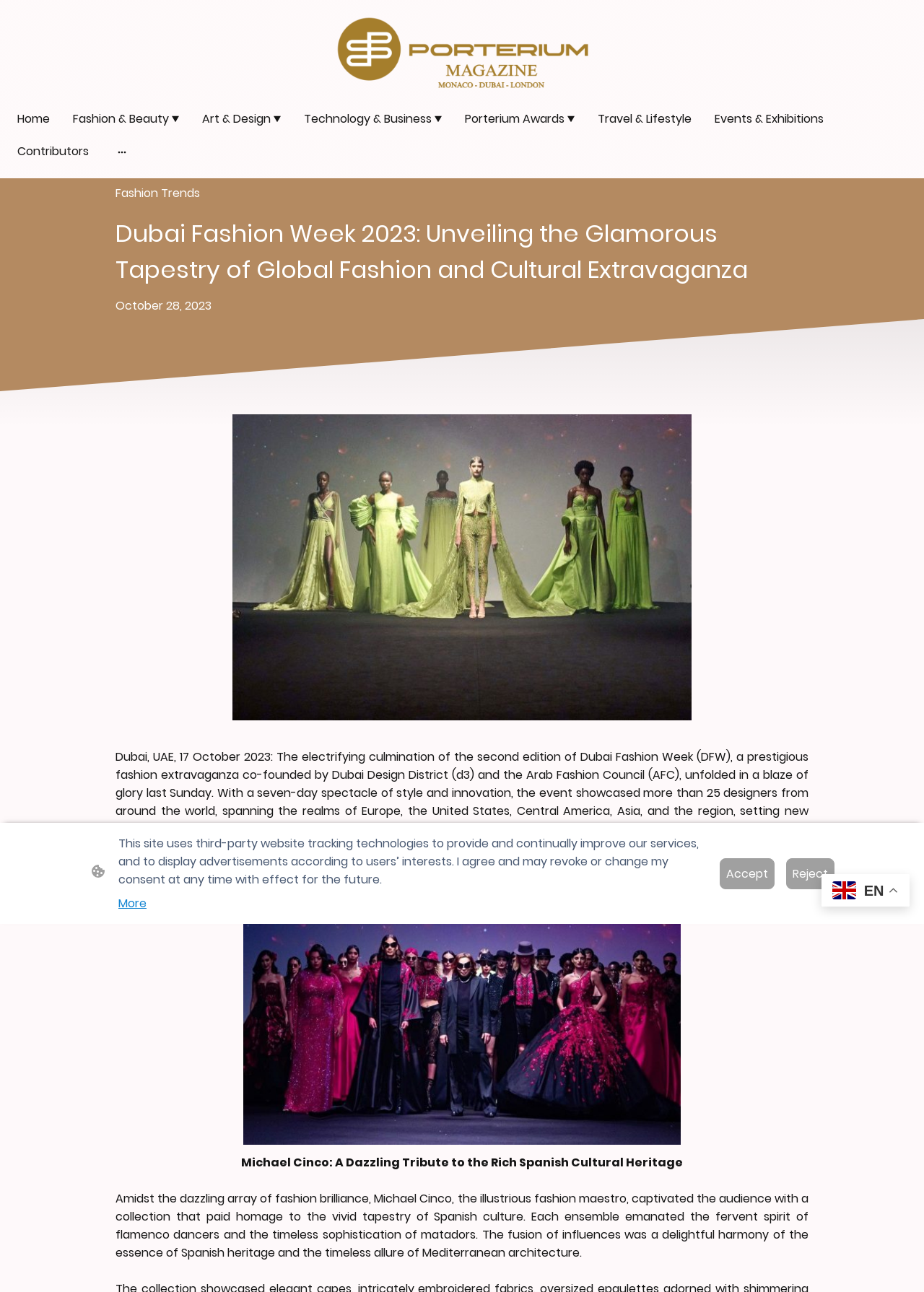Please respond to the question using a single word or phrase:
What is the event being described?

Dubai Fashion Week 2023